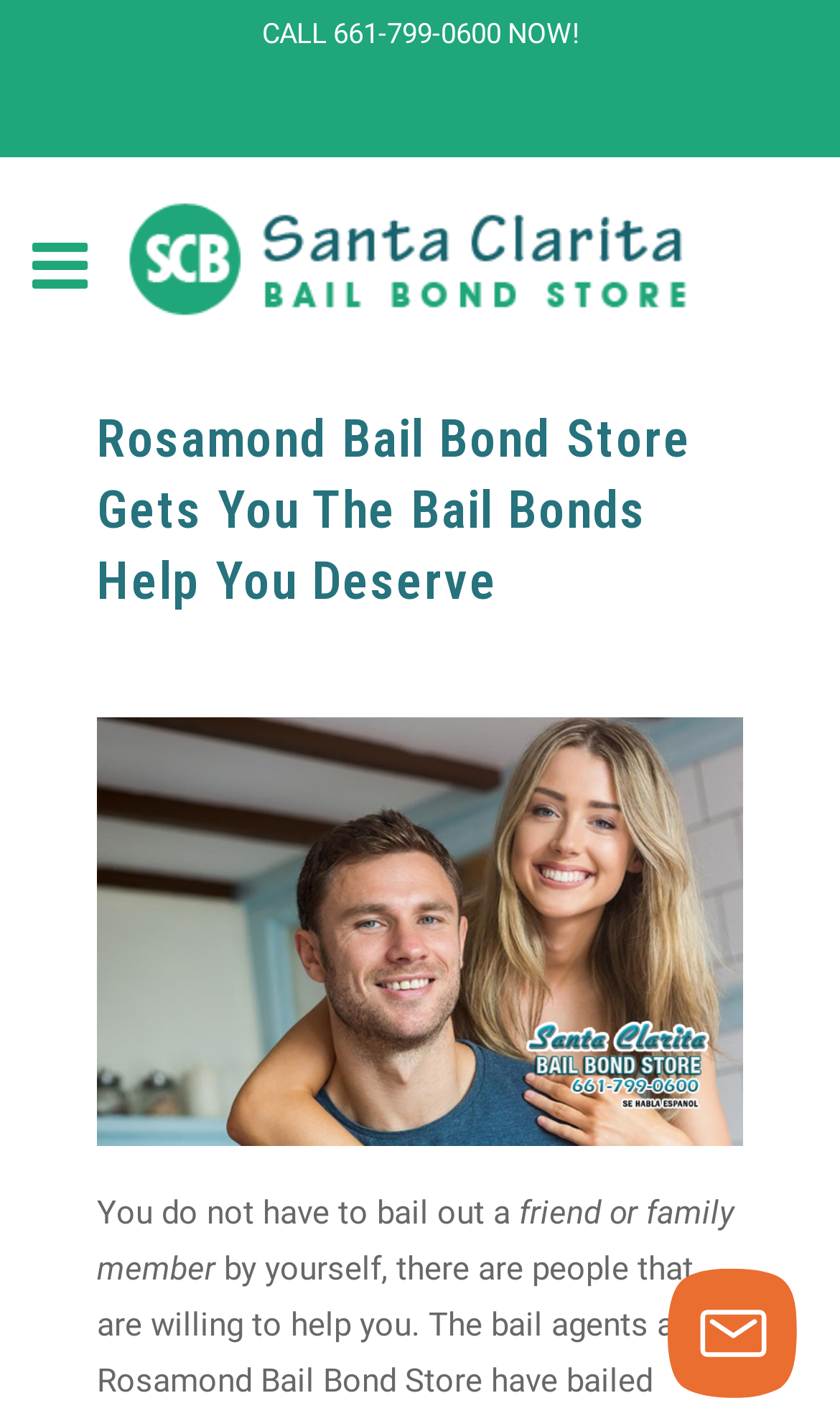Please determine and provide the text content of the webpage's heading.

Rosamond Bail Bond Store Gets You The Bail Bonds Help You Deserve